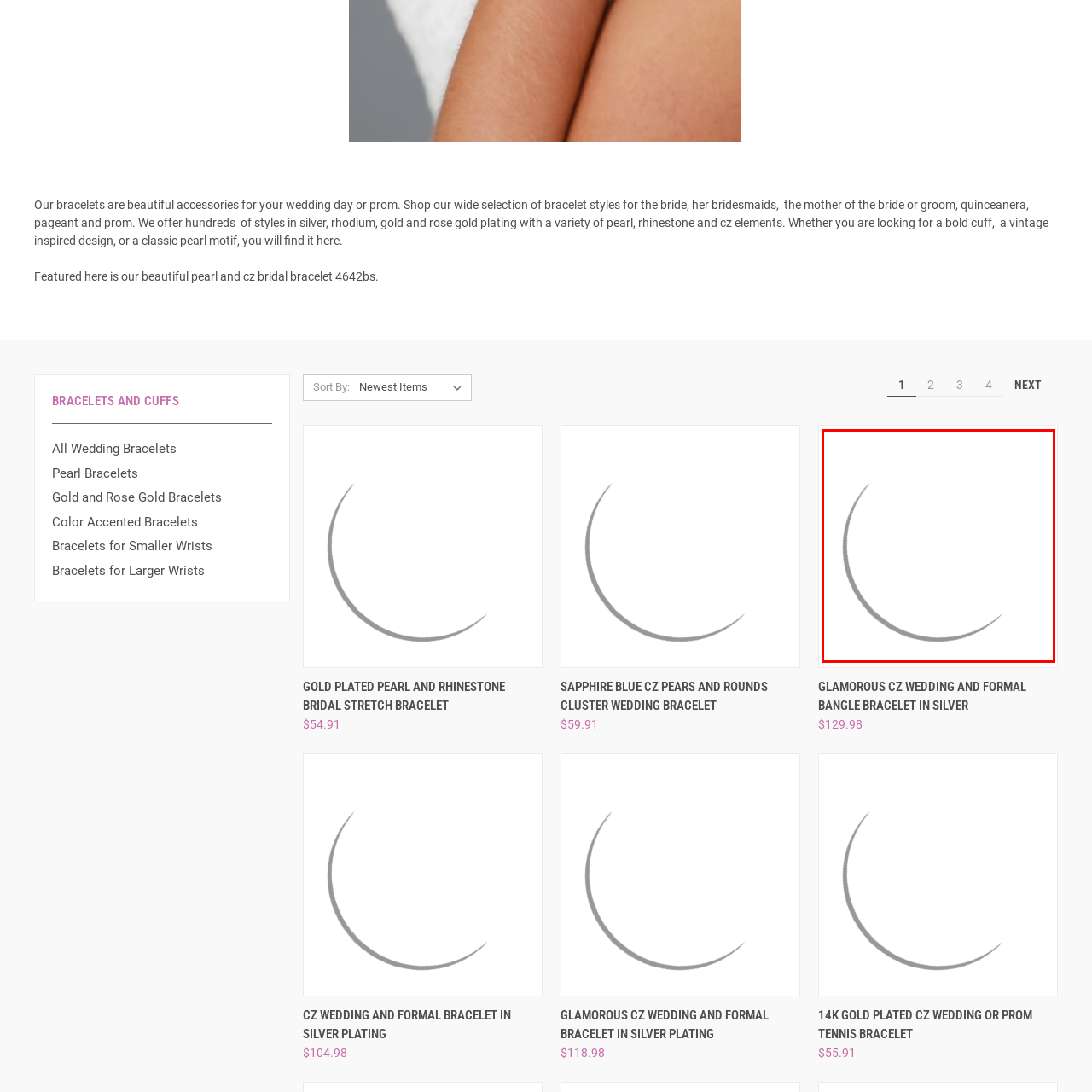Inspect the picture enclosed by the red border, What is the price of the bracelet? Provide your answer as a single word or phrase.

$129.98